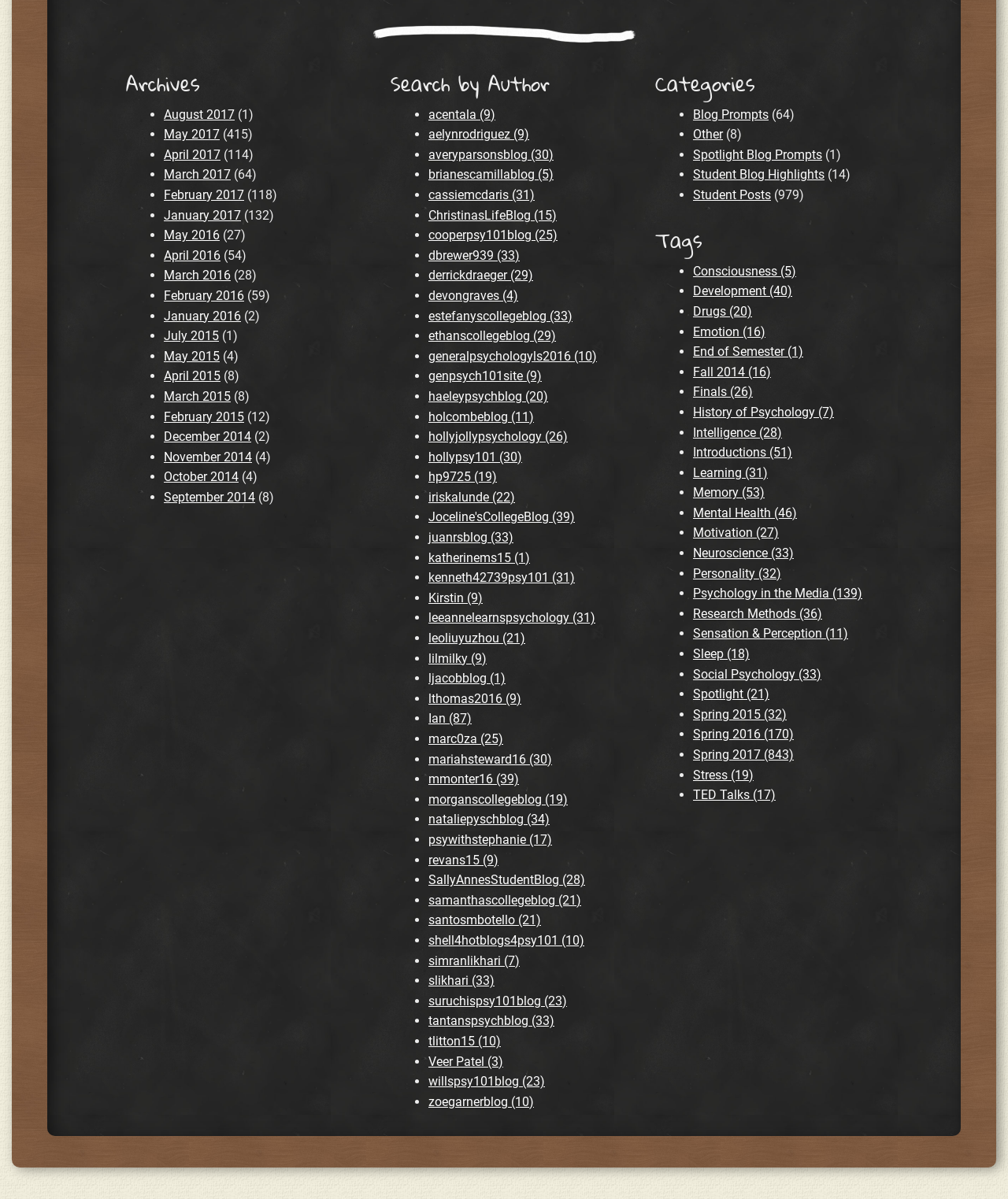Respond to the following query with just one word or a short phrase: 
What is the title of the second section?

Search by Author